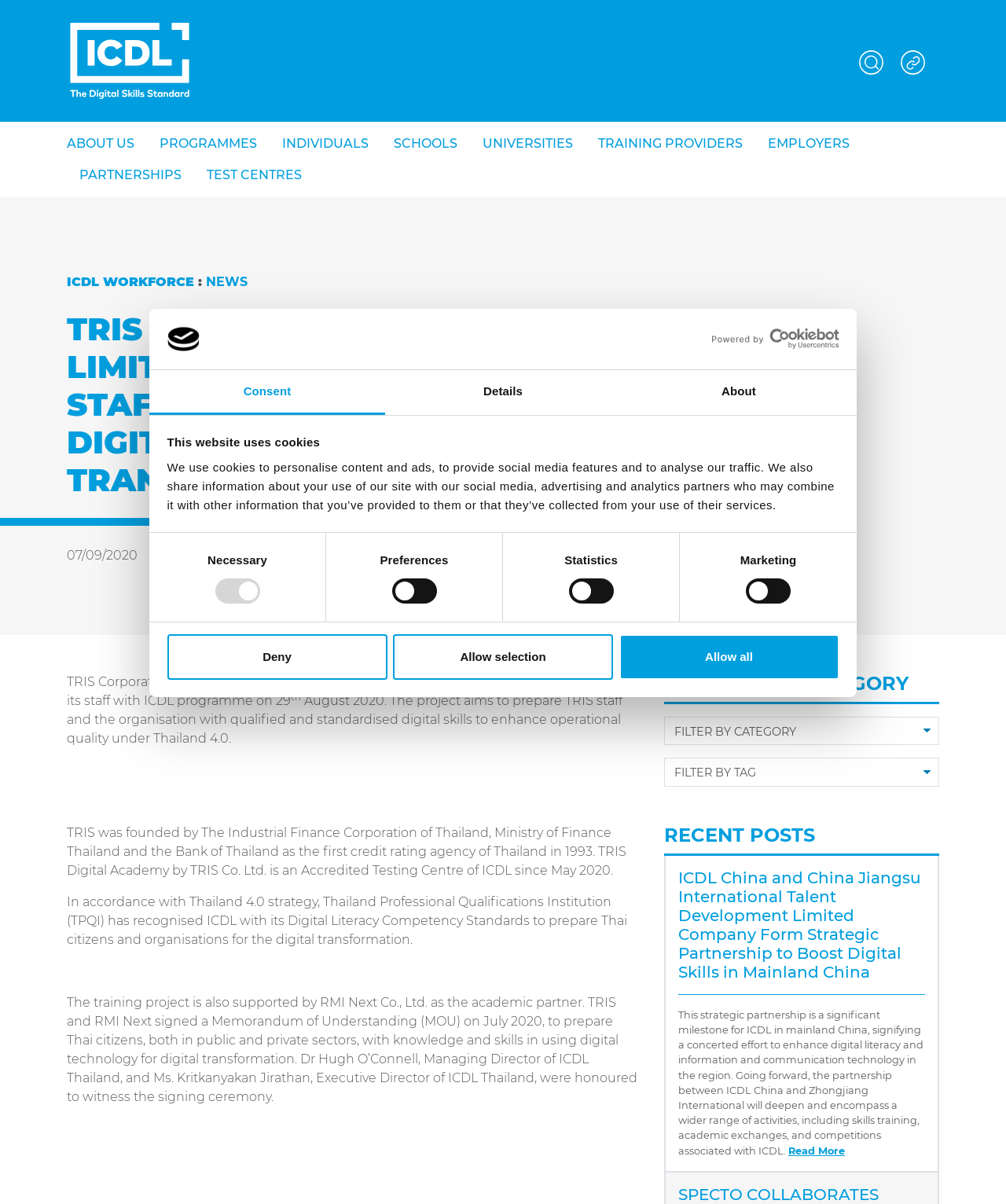Determine the bounding box coordinates of the clickable region to follow the instruction: "Click the 'ABOUT US' link".

[0.066, 0.107, 0.146, 0.133]